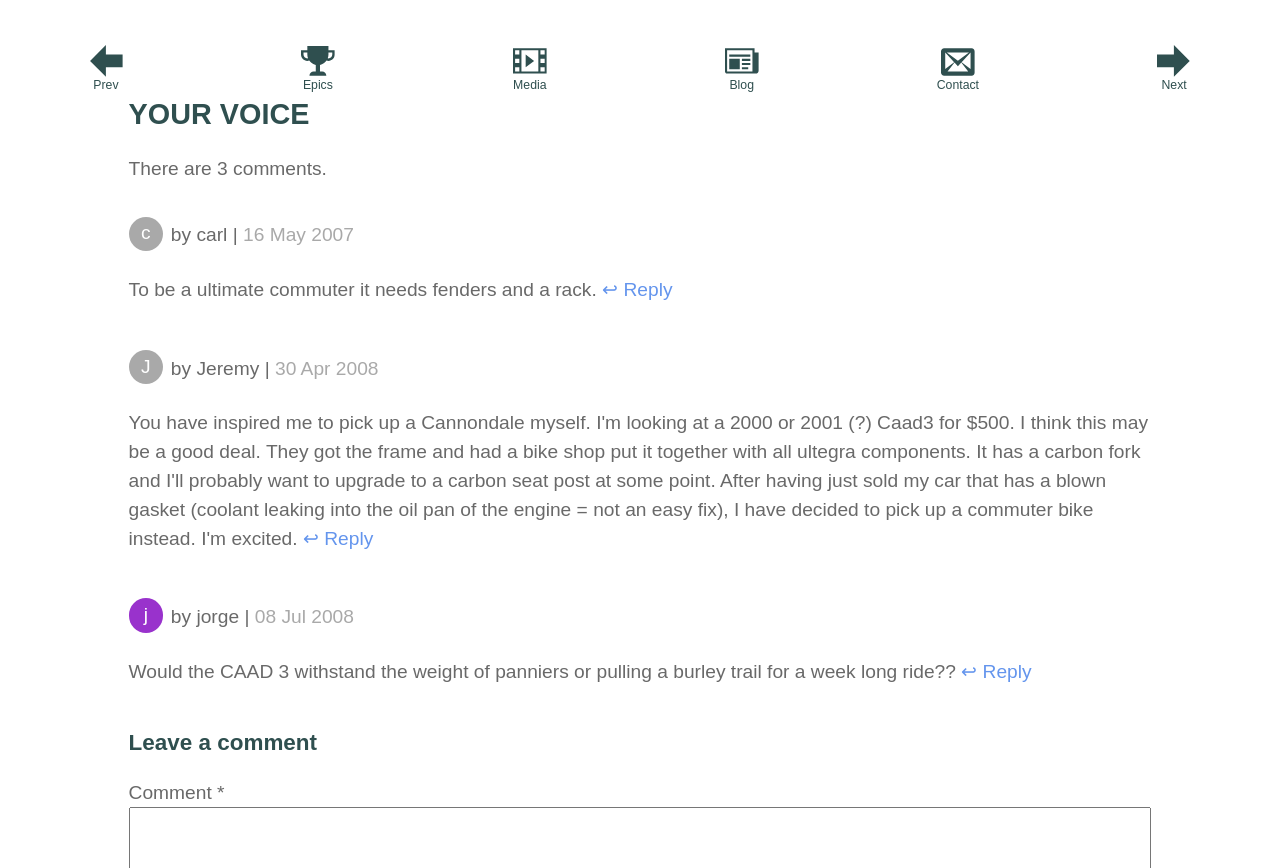What is the theme of the blog post?
Provide a concise answer using a single word or phrase based on the image.

Bicycles